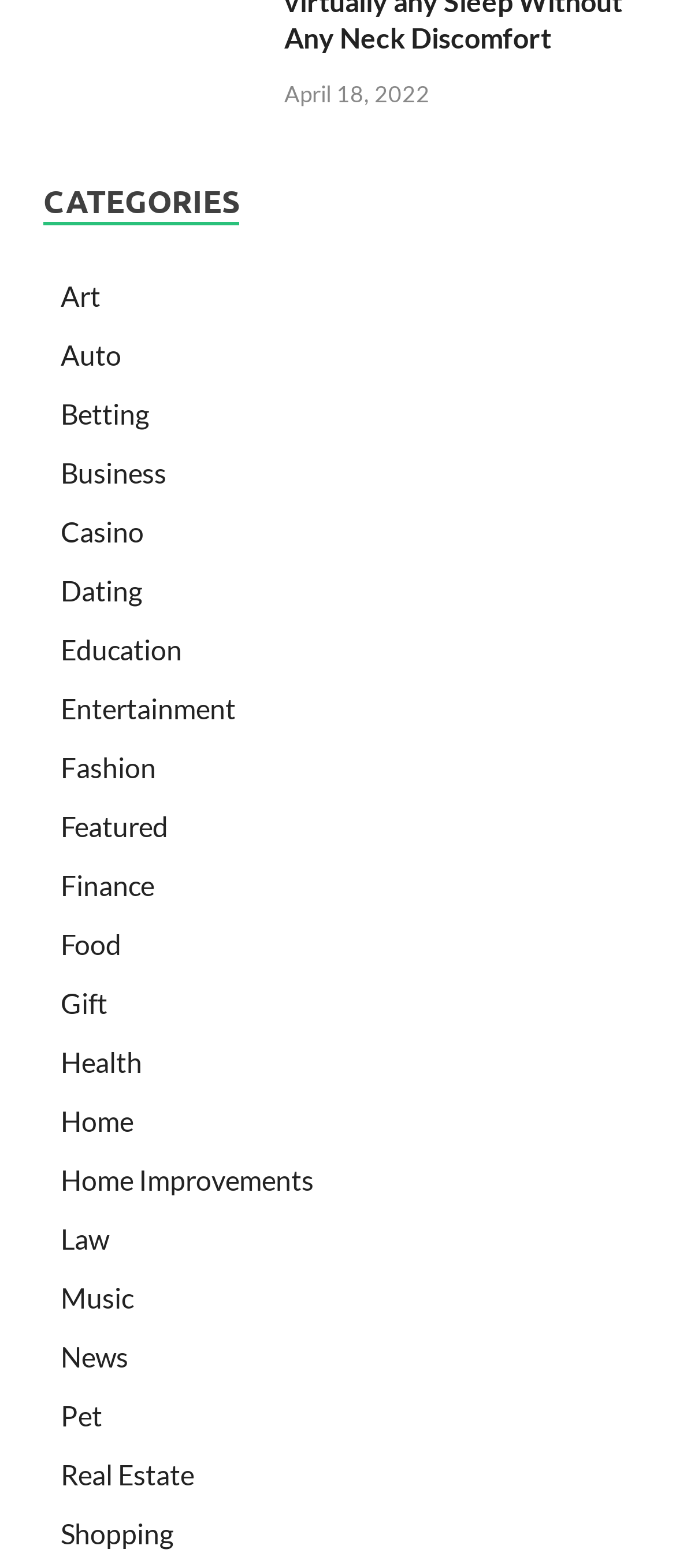Given the element description: "Entertainment", predict the bounding box coordinates of this UI element. The coordinates must be four float numbers between 0 and 1, given as [left, top, right, bottom].

[0.09, 0.441, 0.349, 0.462]